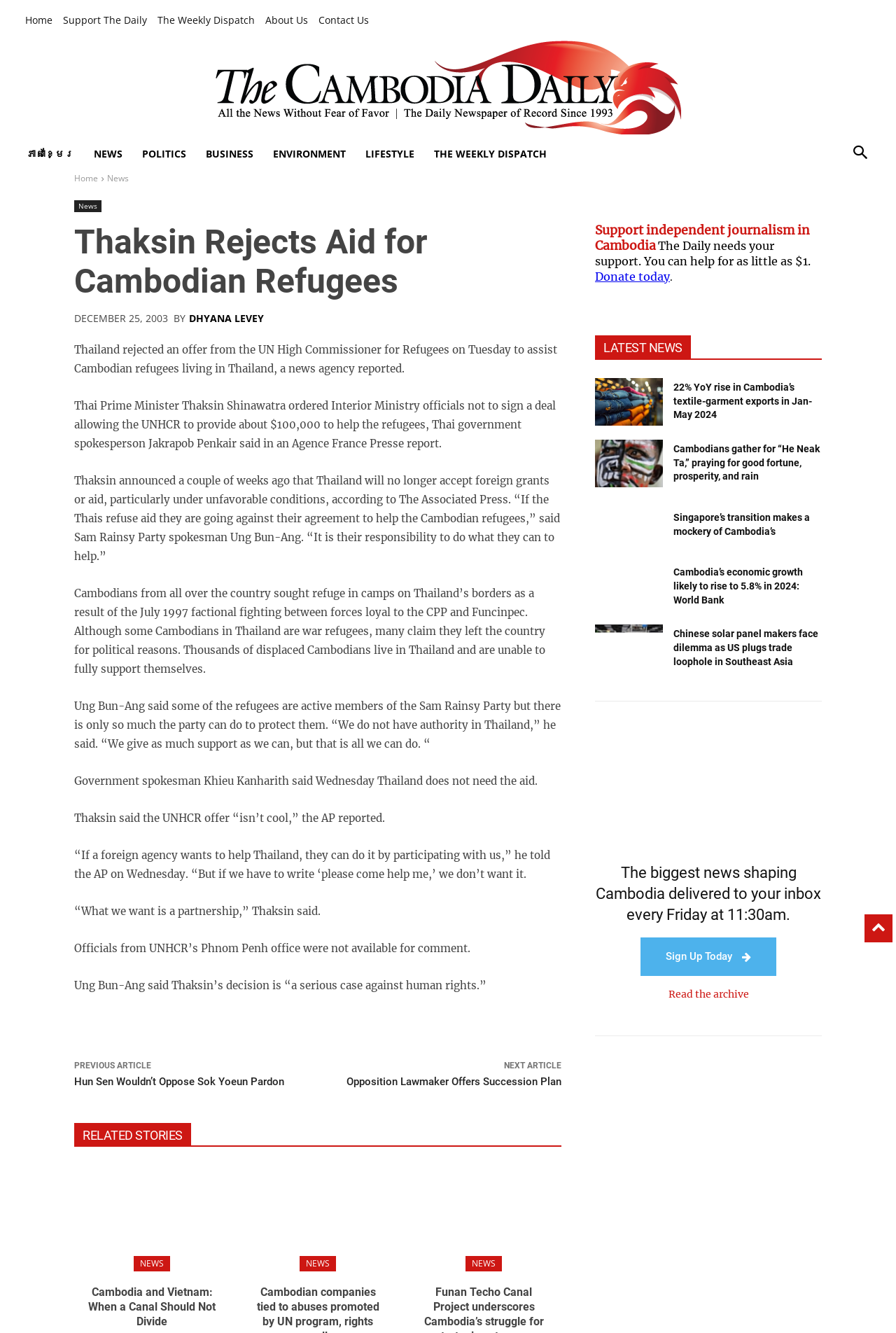What is the date of the news article?
Look at the image and answer the question using a single word or phrase.

DECEMBER 25, 2003